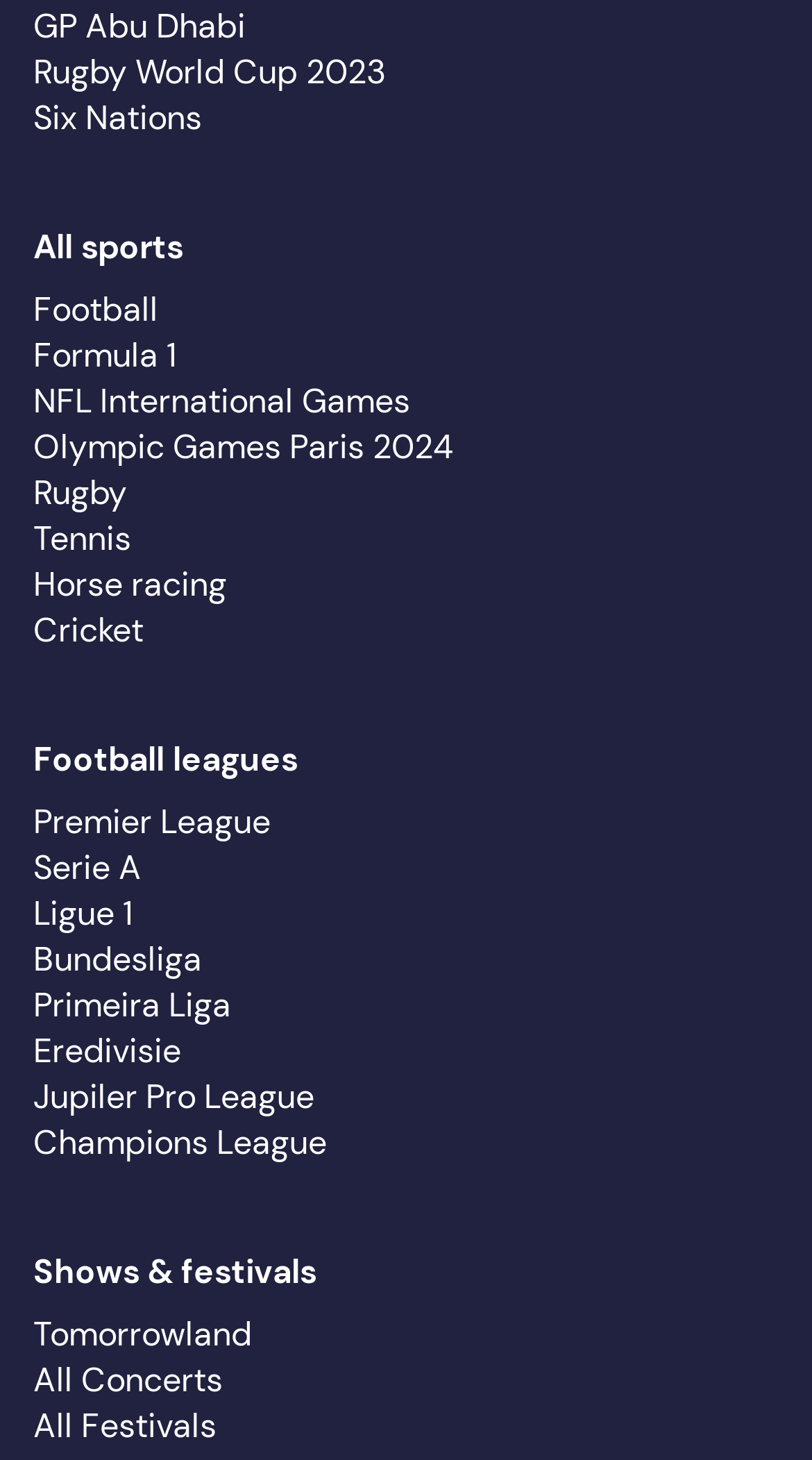Please indicate the bounding box coordinates for the clickable area to complete the following task: "Click on Rugby World Cup 2023". The coordinates should be specified as four float numbers between 0 and 1, i.e., [left, top, right, bottom].

[0.041, 0.034, 0.474, 0.064]